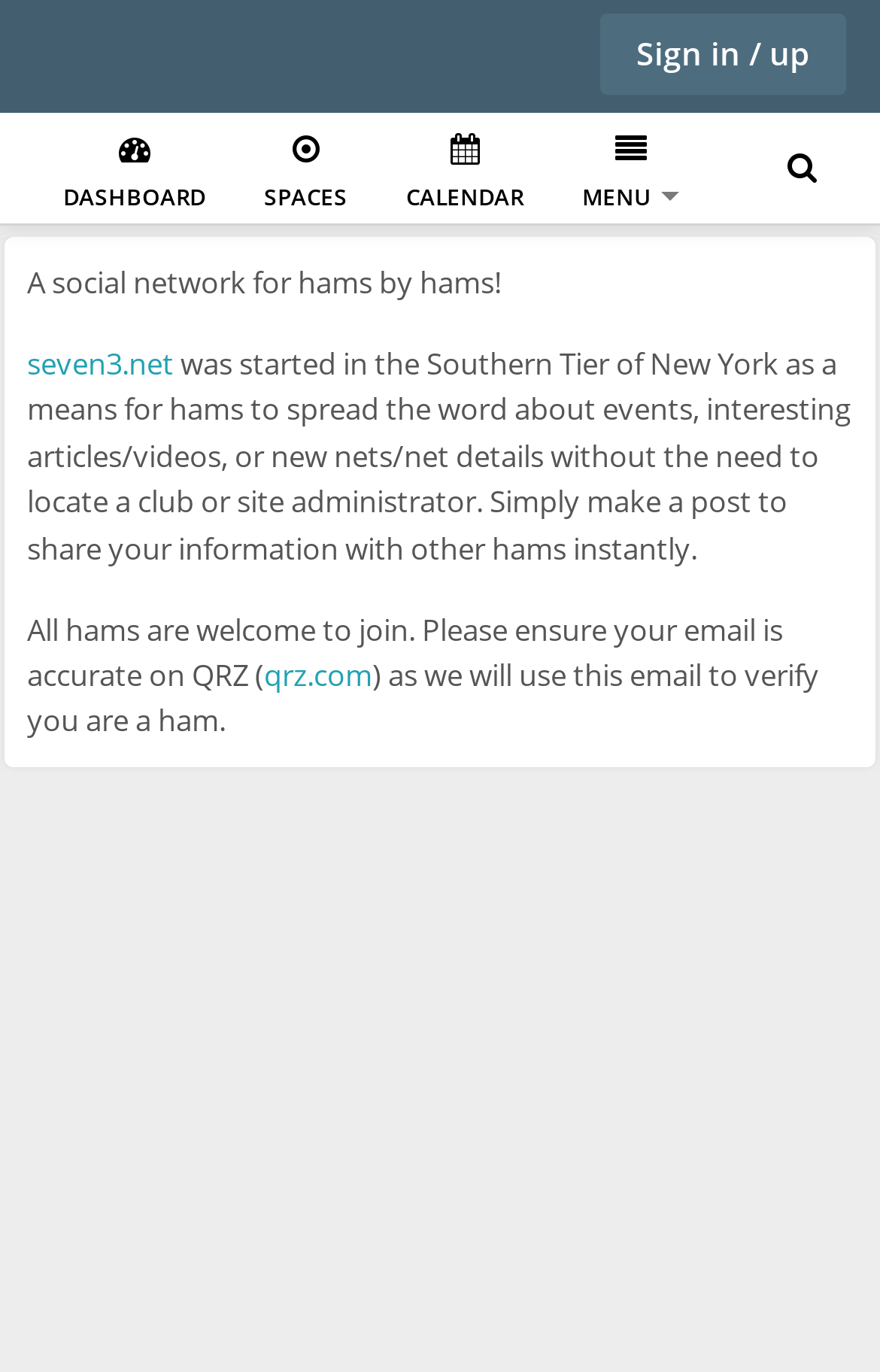What is the name of the website?
Using the information from the image, give a concise answer in one word or a short phrase.

seven3.net